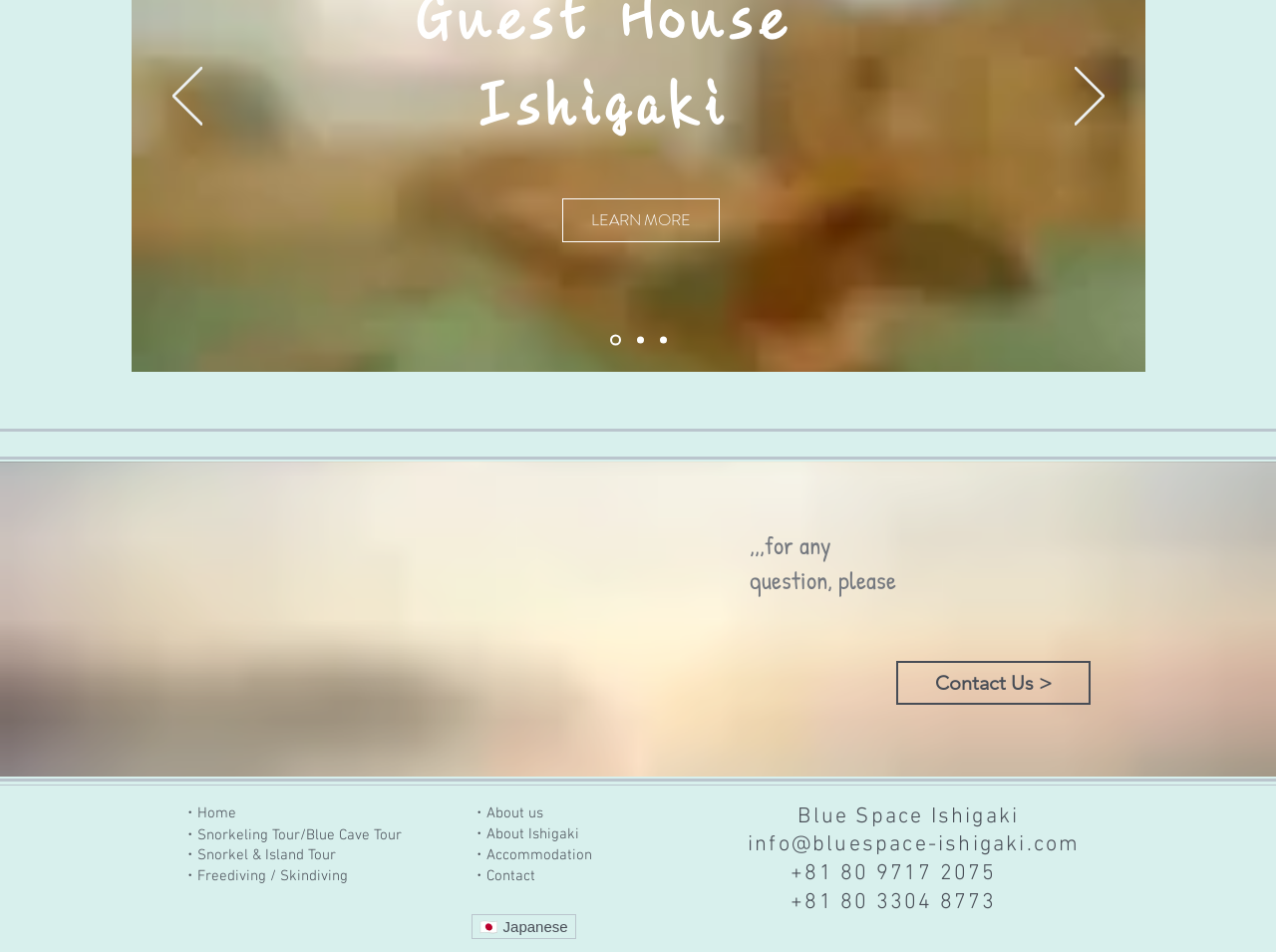Provide the bounding box coordinates for the UI element described in this sentence: "Email Sally". The coordinates should be four float values between 0 and 1, i.e., [left, top, right, bottom].

None